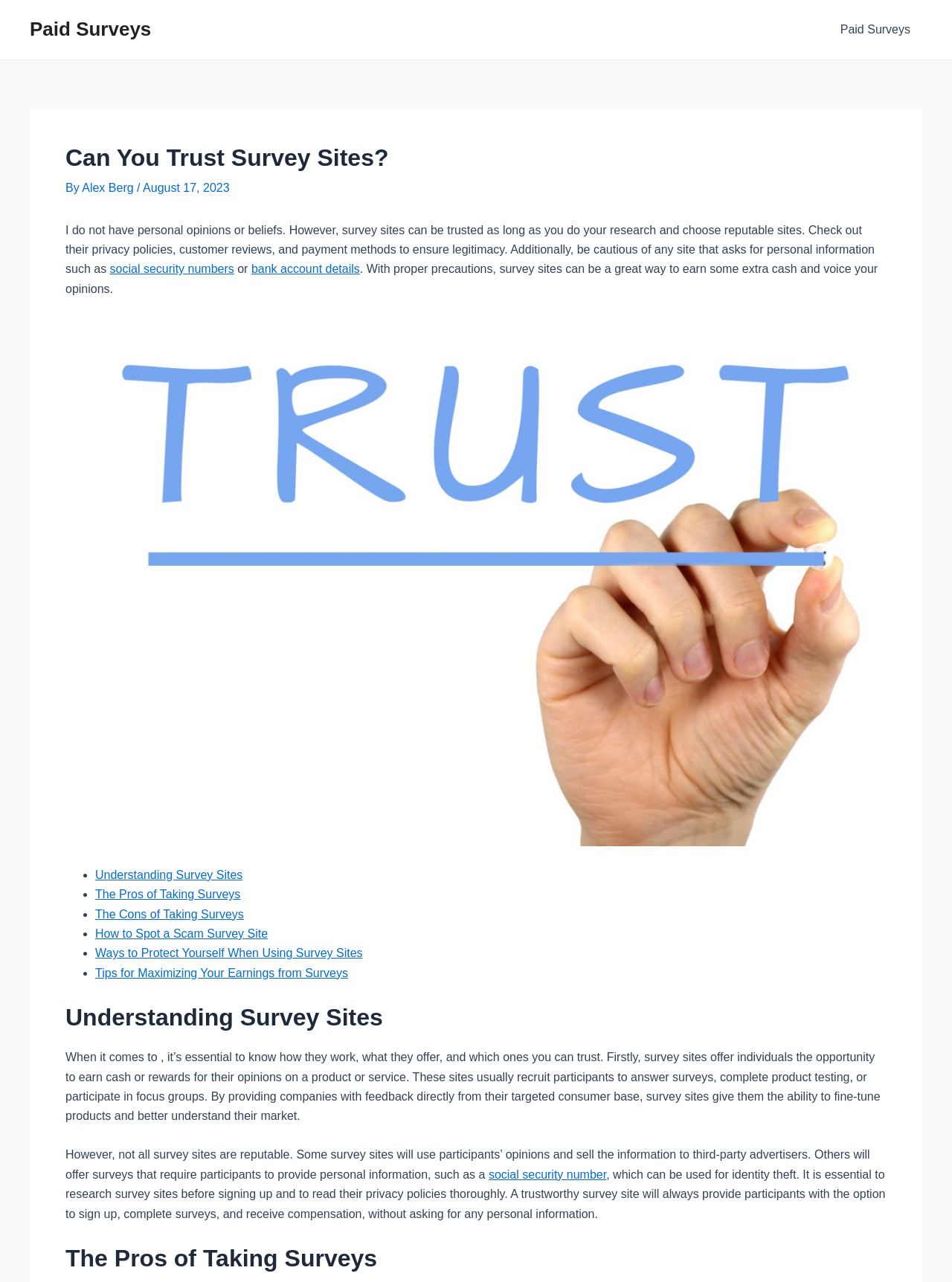What personal information should you be cautious of providing to survey sites?
Please provide a comprehensive answer based on the details in the screenshot.

According to the webpage, you should be cautious of providing personal information such as social security numbers and bank account details to survey sites, as mentioned in the introductory paragraph and later sections.